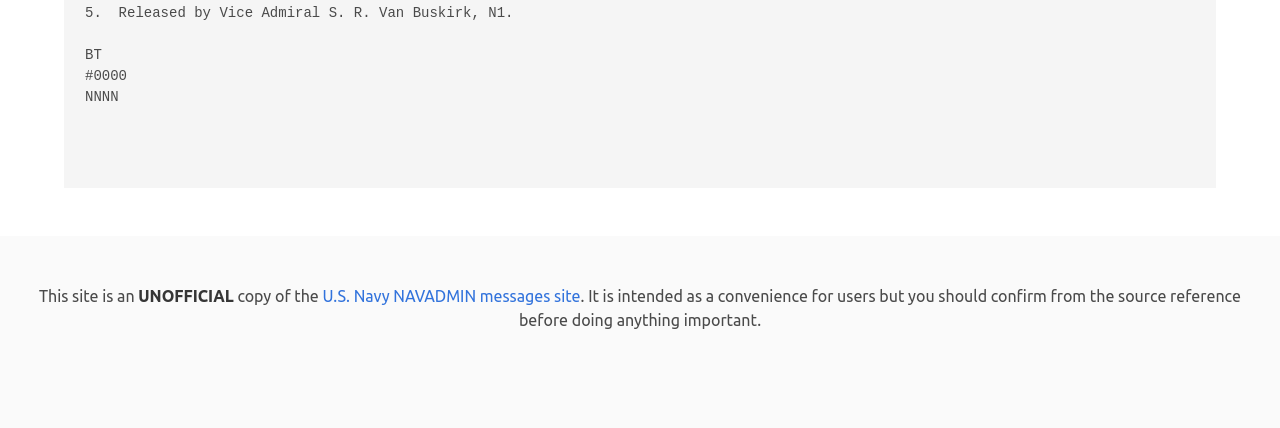Extract the bounding box coordinates for the UI element described by the text: "U.S. Navy NAVADMIN messages site". The coordinates should be in the form of [left, top, right, bottom] with values between 0 and 1.

[0.252, 0.671, 0.454, 0.713]